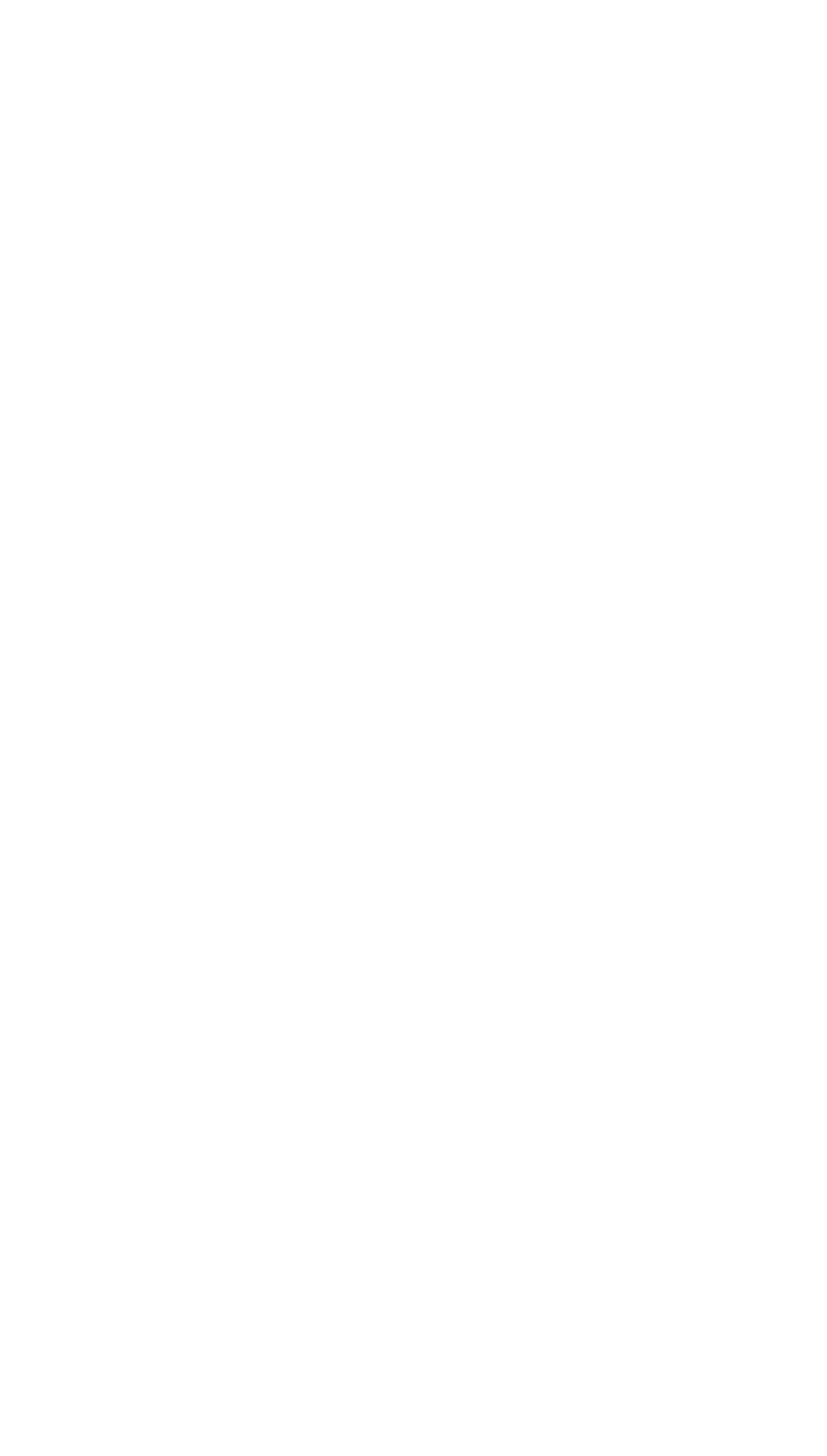Use a single word or phrase to answer the question:
How many libraries are listed?

6